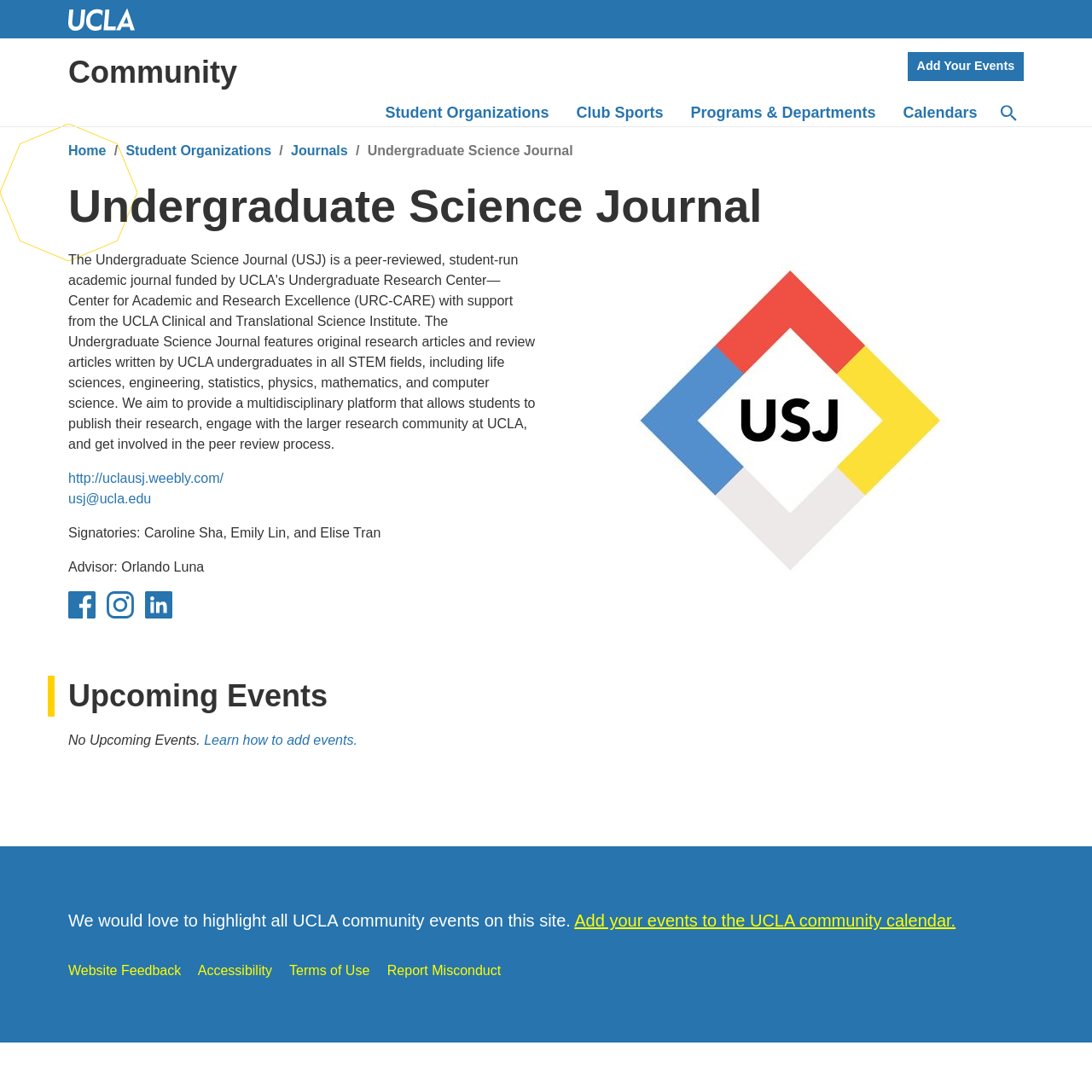Identify the bounding box coordinates of the area that should be clicked in order to complete the given instruction: "Visit the 'Student Organizations' page". The bounding box coordinates should be four float numbers between 0 and 1, i.e., [left, top, right, bottom].

[0.34, 0.091, 0.515, 0.116]